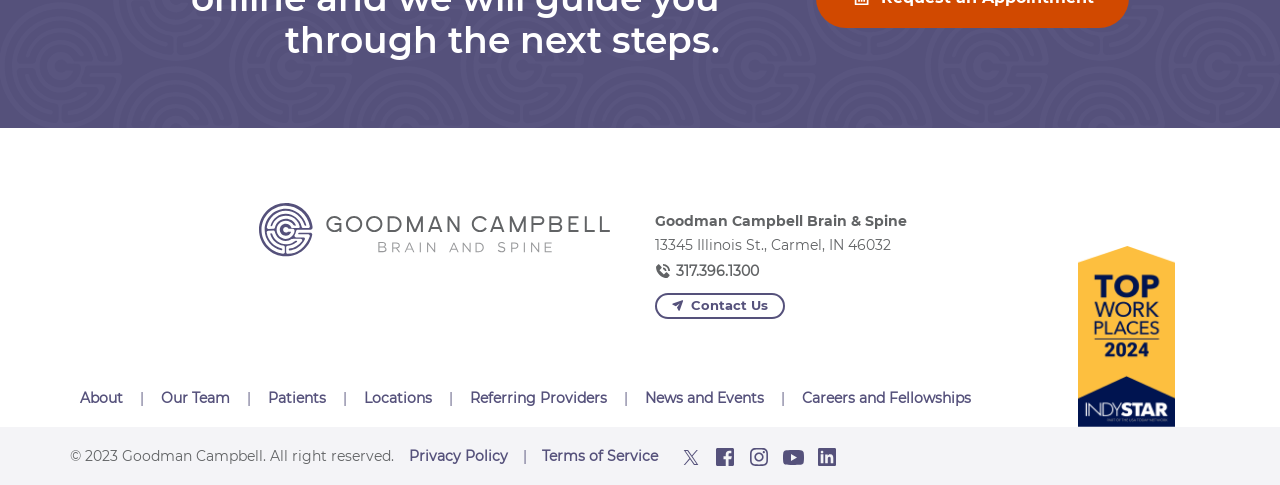How many social media icons are present at the bottom of the webpage?
Using the image, provide a concise answer in one word or a short phrase.

3